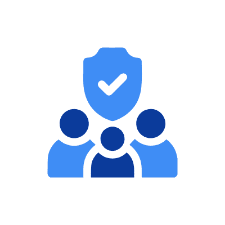Explain the scene depicted in the image, including all details.

The image features a stylized graphic representing the insurance industry, highlighted by a shield with a checkmark overlaying a group of three abstract figures. This visual symbolizes security and trust, central themes in the insurance sector. Accompanying this image, the text emphasizes that IT services tailored for insurance industries enhance various functions, including claims management, policy administration, and underwriting. These innovative solutions are designed to streamline processes, minimize risk, and improve overall efficiency in this crucial field. The design reflects a commitment to safeguarding clients through advanced technological support.